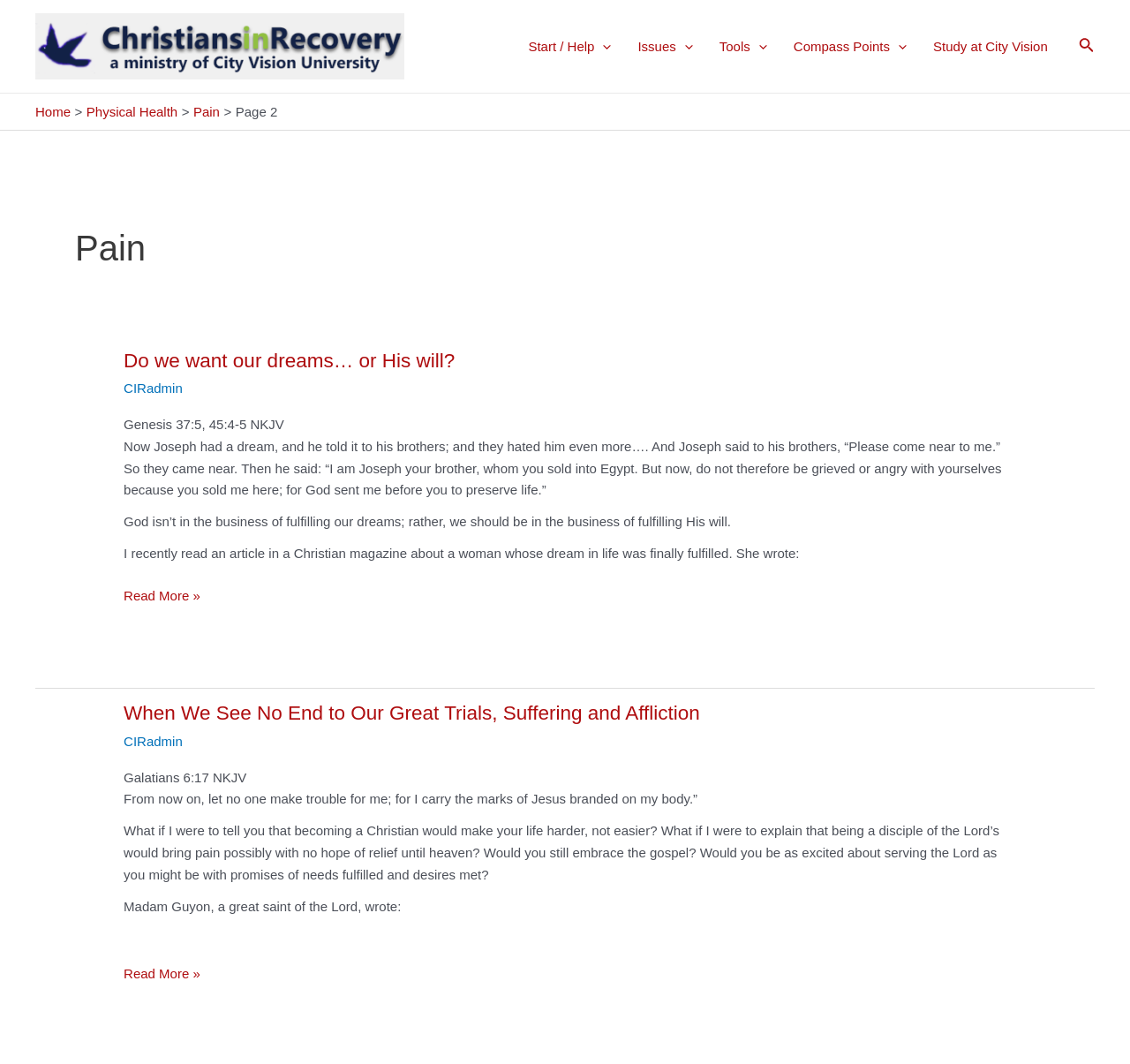Please locate the bounding box coordinates of the element that should be clicked to achieve the given instruction: "Click the Christians in Recovery logo".

[0.031, 0.035, 0.358, 0.049]